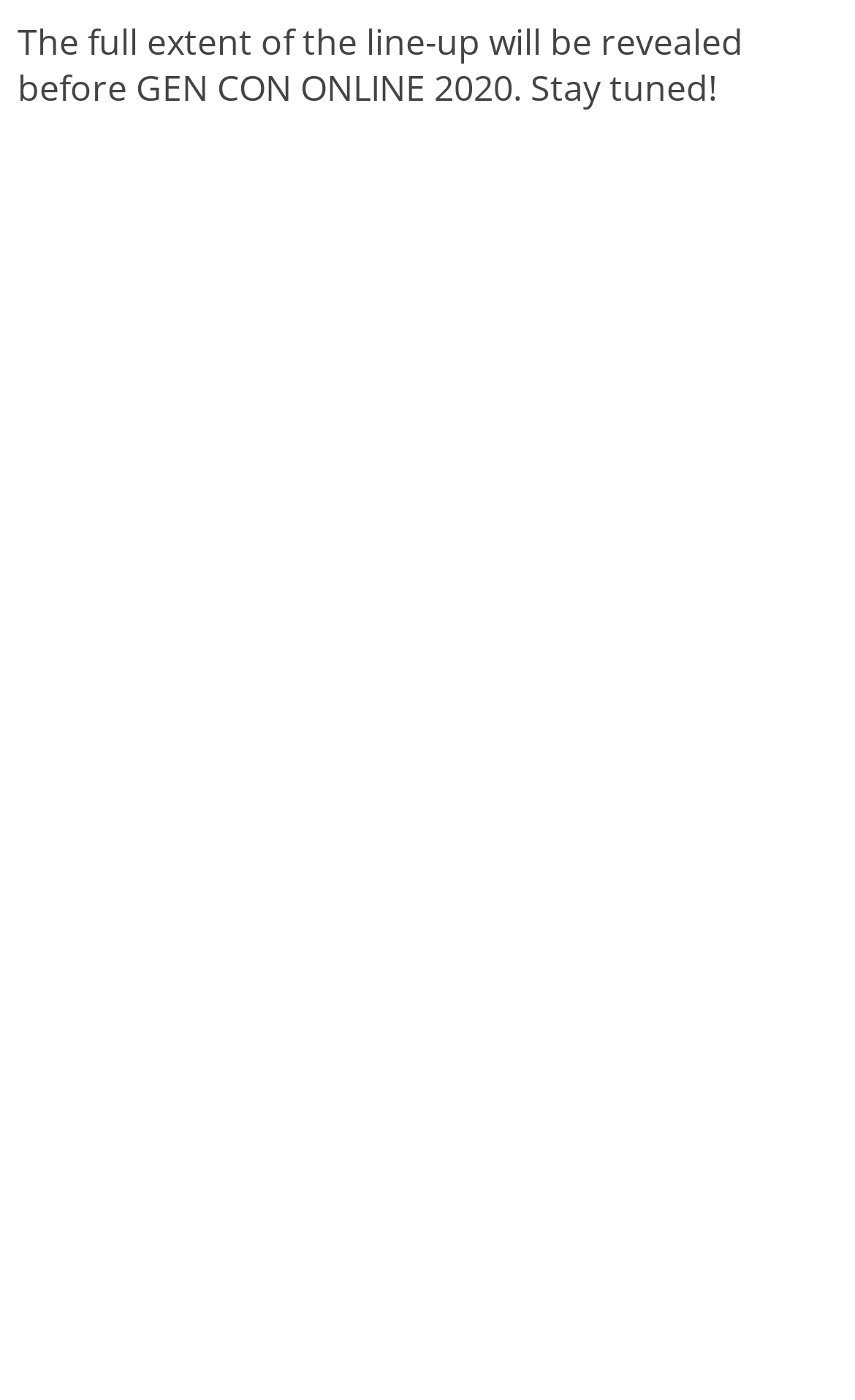Specify the bounding box coordinates of the region I need to click to perform the following instruction: "View Catan's imprint". The coordinates must be four float numbers in the range of 0 to 1, i.e., [left, top, right, bottom].

[0.021, 0.775, 0.979, 0.804]